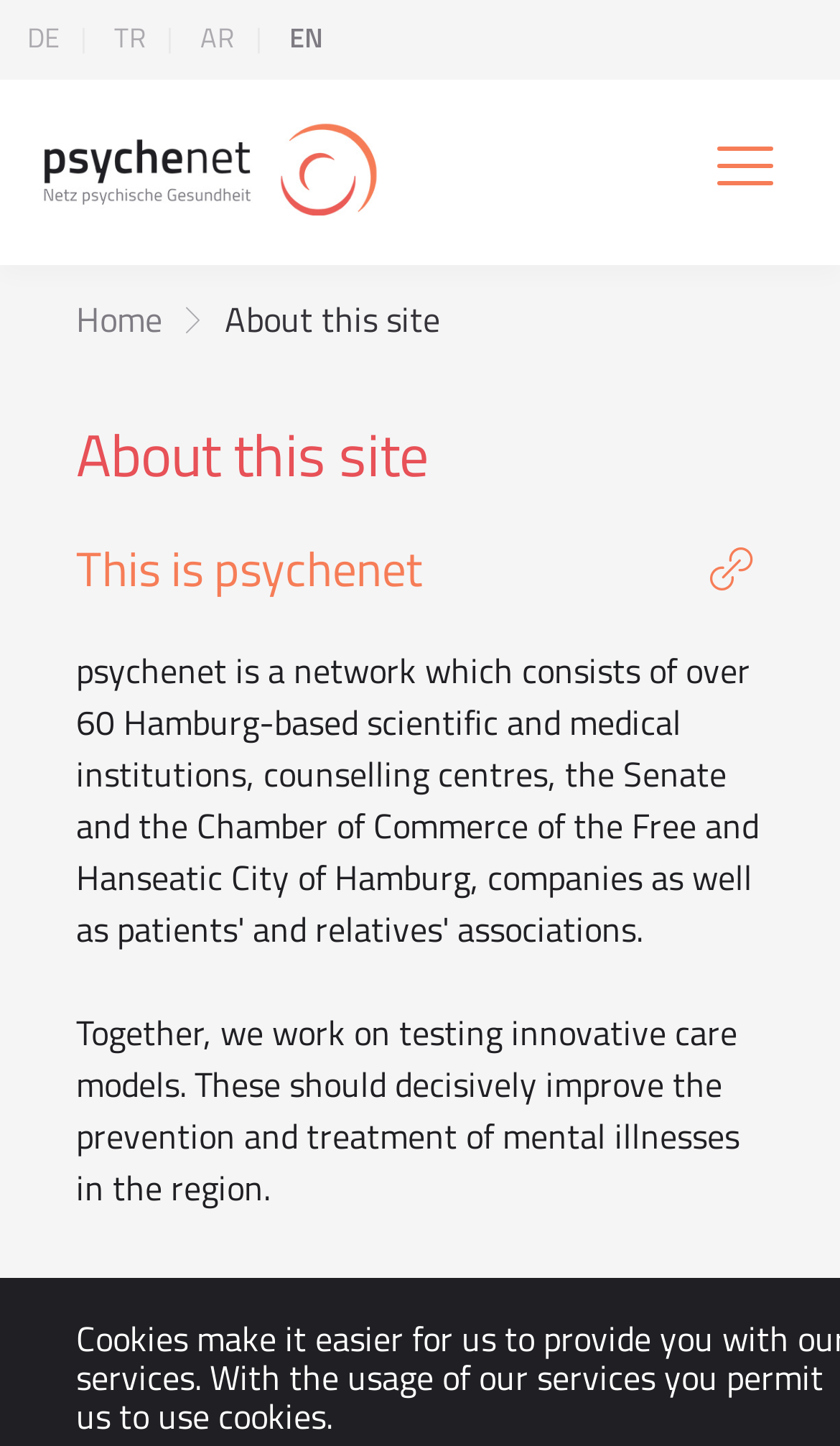Summarize the webpage comprehensively, mentioning all visible components.

The webpage is about psychenet.de, a website focused on mental health care. At the top left corner, there are four language options: DE, TR, AR, and EN, which are closely positioned to each other. Below these options, there is a logo of psychenet, which is an image with the text "psychenet" embedded in it. 

To the right of the logo, there is a navigation menu with a "Home" link. Below the navigation menu, there is a heading that reads "About this site" in a larger font size. Underneath this heading, there is a subheading that says "This is psychenet". 

The main content of the webpage is divided into two paragraphs. The first paragraph explains that psychenet works on testing innovative care models to improve the prevention and treatment of mental illnesses in the region. The second paragraph mentions that the Federal Ministry for Education and Research (BMBF) funded psychenet from 2011 to 2014. These paragraphs are positioned below the headings and take up most of the webpage's content area.